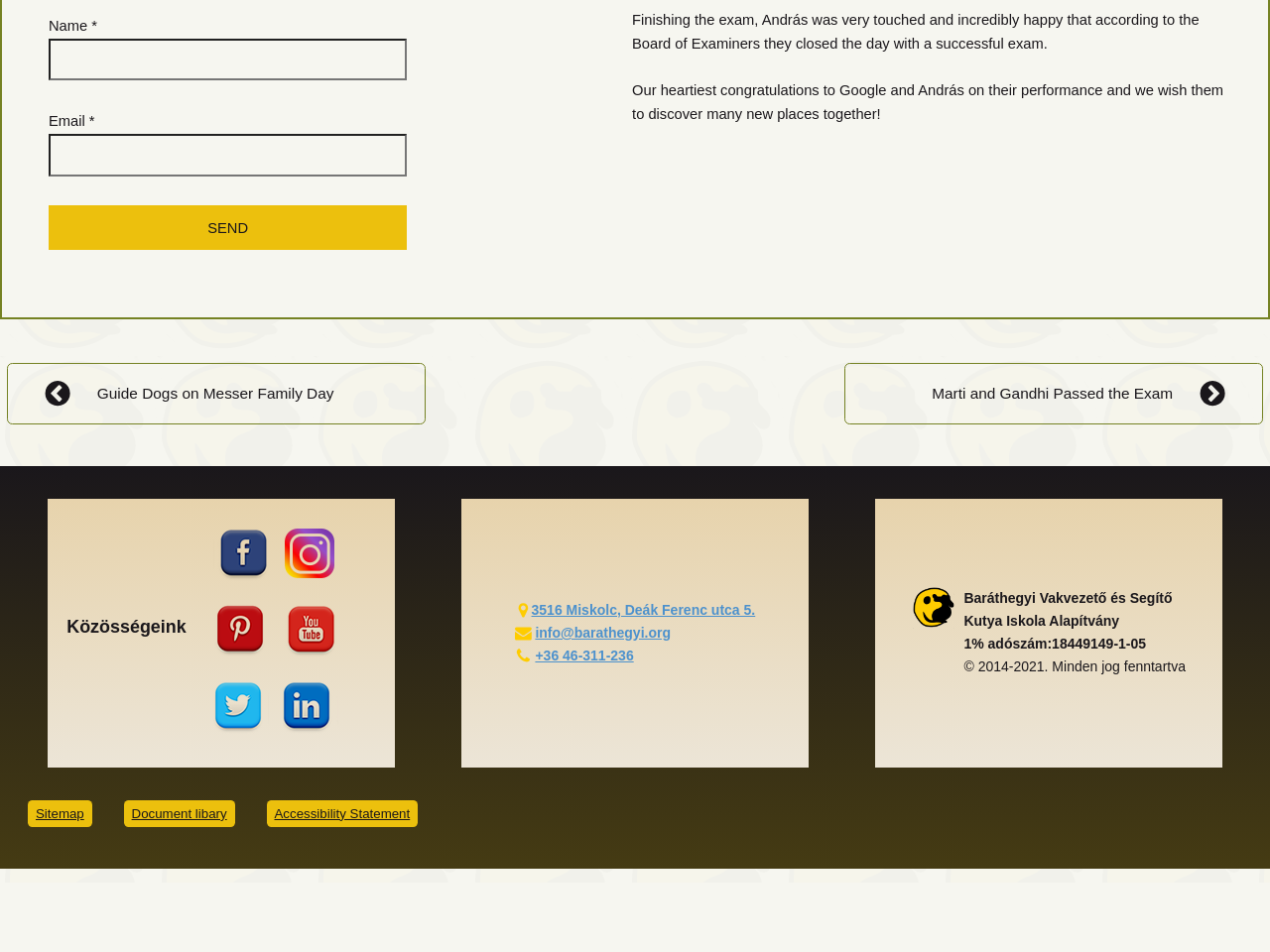Please specify the coordinates of the bounding box for the element that should be clicked to carry out this instruction: "View the sitemap". The coordinates must be four float numbers between 0 and 1, formatted as [left, top, right, bottom].

[0.022, 0.841, 0.072, 0.869]